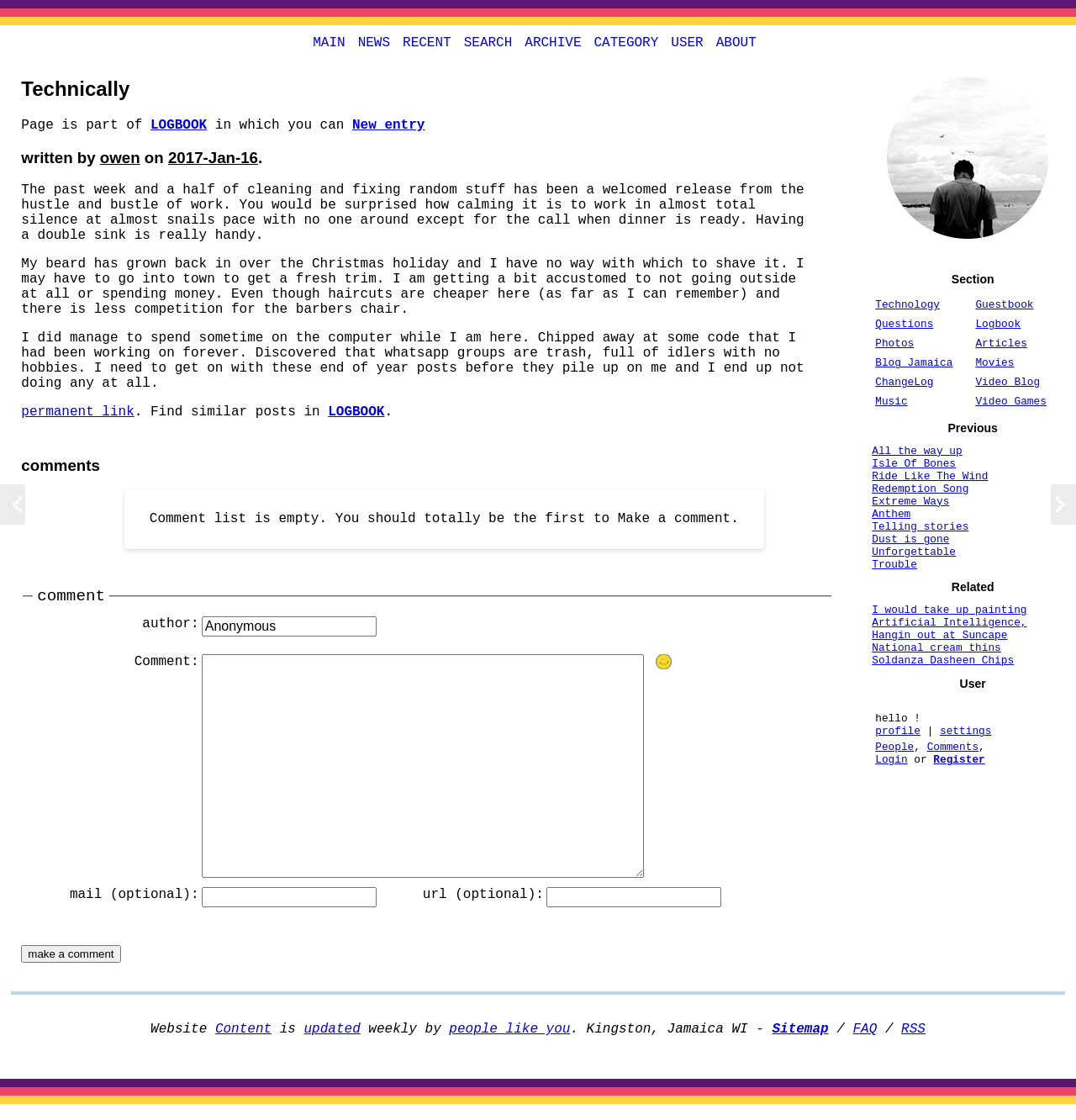Please identify the bounding box coordinates of the element on the webpage that should be clicked to follow this instruction: "make a comment". The bounding box coordinates should be given as four float numbers between 0 and 1, formatted as [left, top, right, bottom].

[0.02, 0.844, 0.112, 0.86]